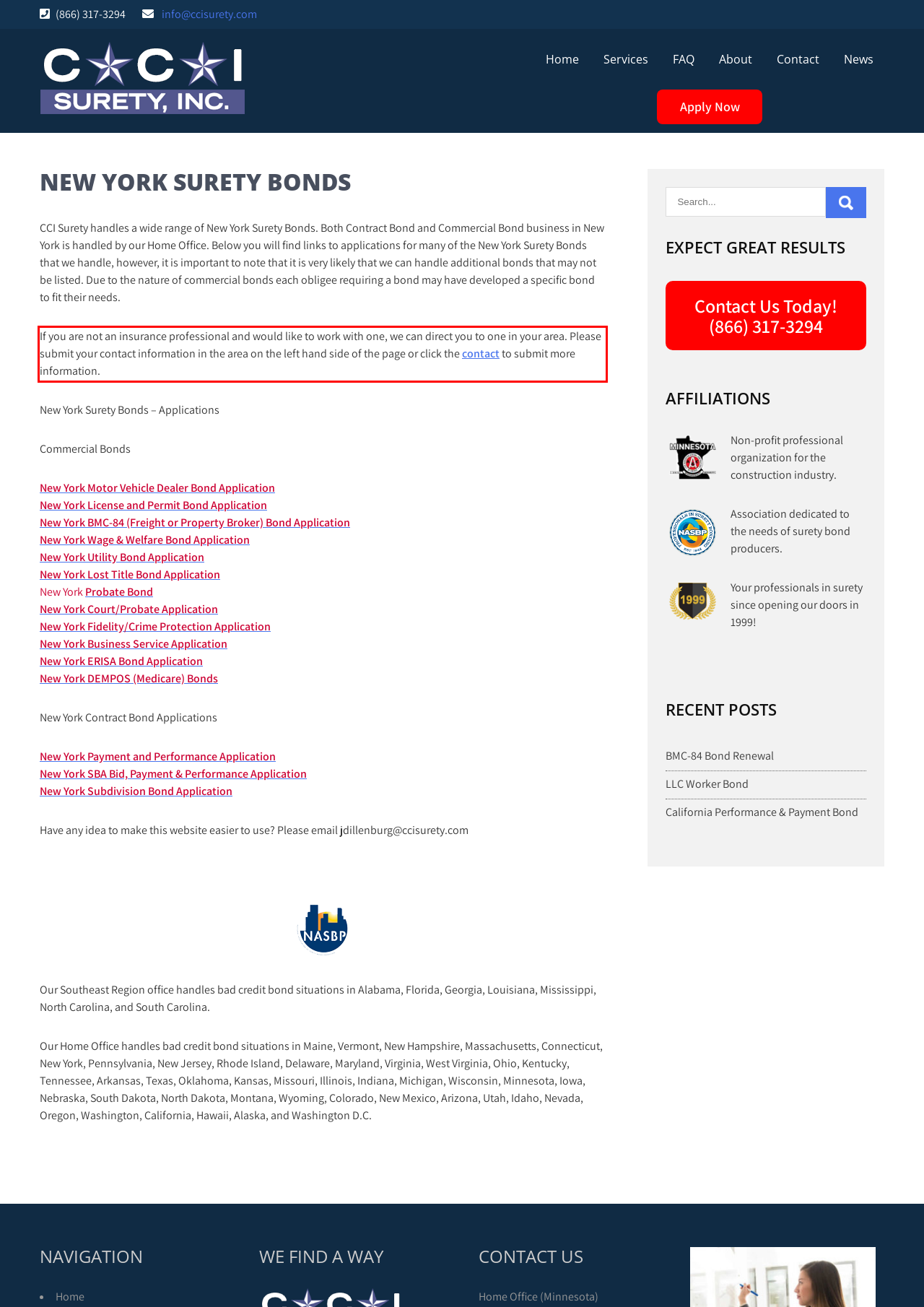Your task is to recognize and extract the text content from the UI element enclosed in the red bounding box on the webpage screenshot.

If you are not an insurance professional and would like to work with one, we can direct you to one in your area. Please submit your contact information in the area on the left hand side of the page or click the contact to submit more information.